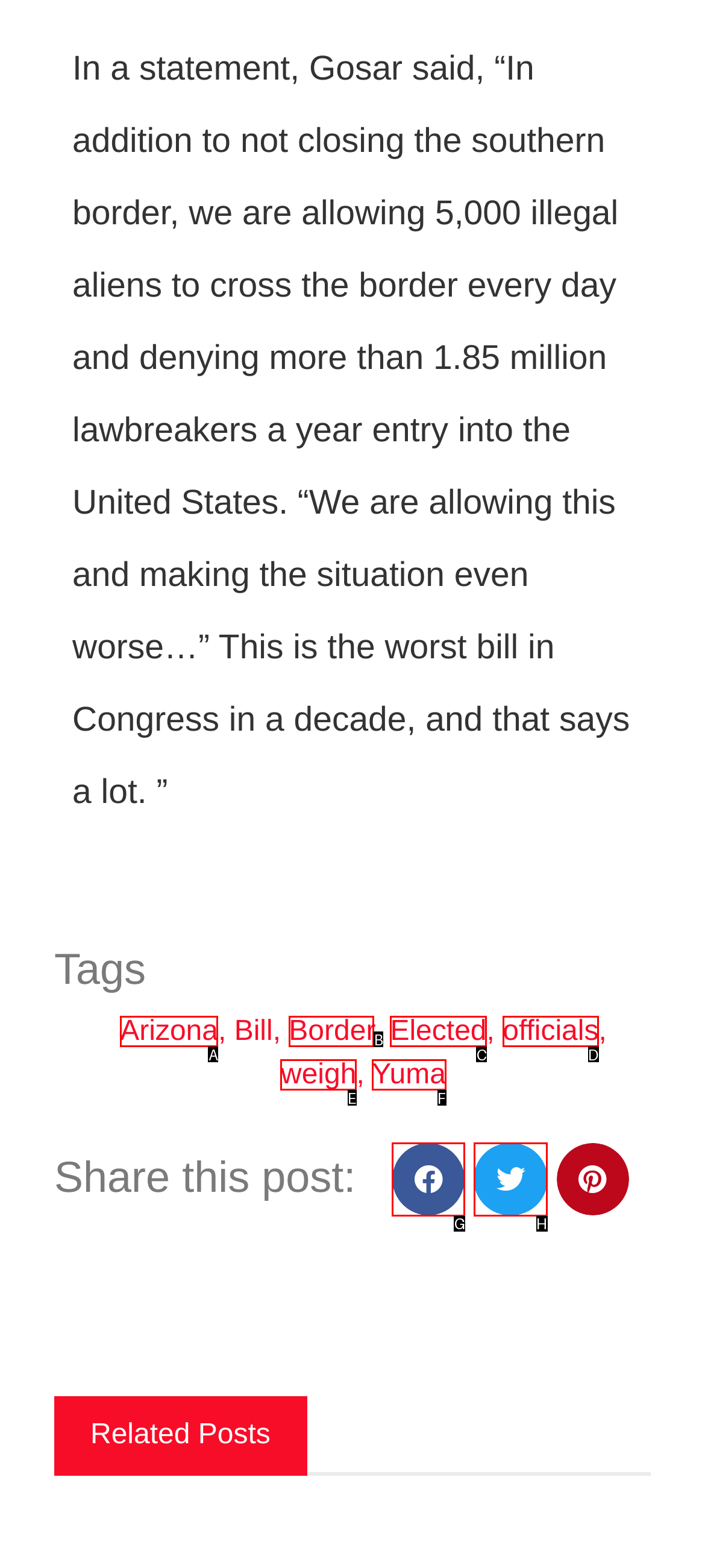Tell me which one HTML element best matches the description: weigh Answer with the option's letter from the given choices directly.

E